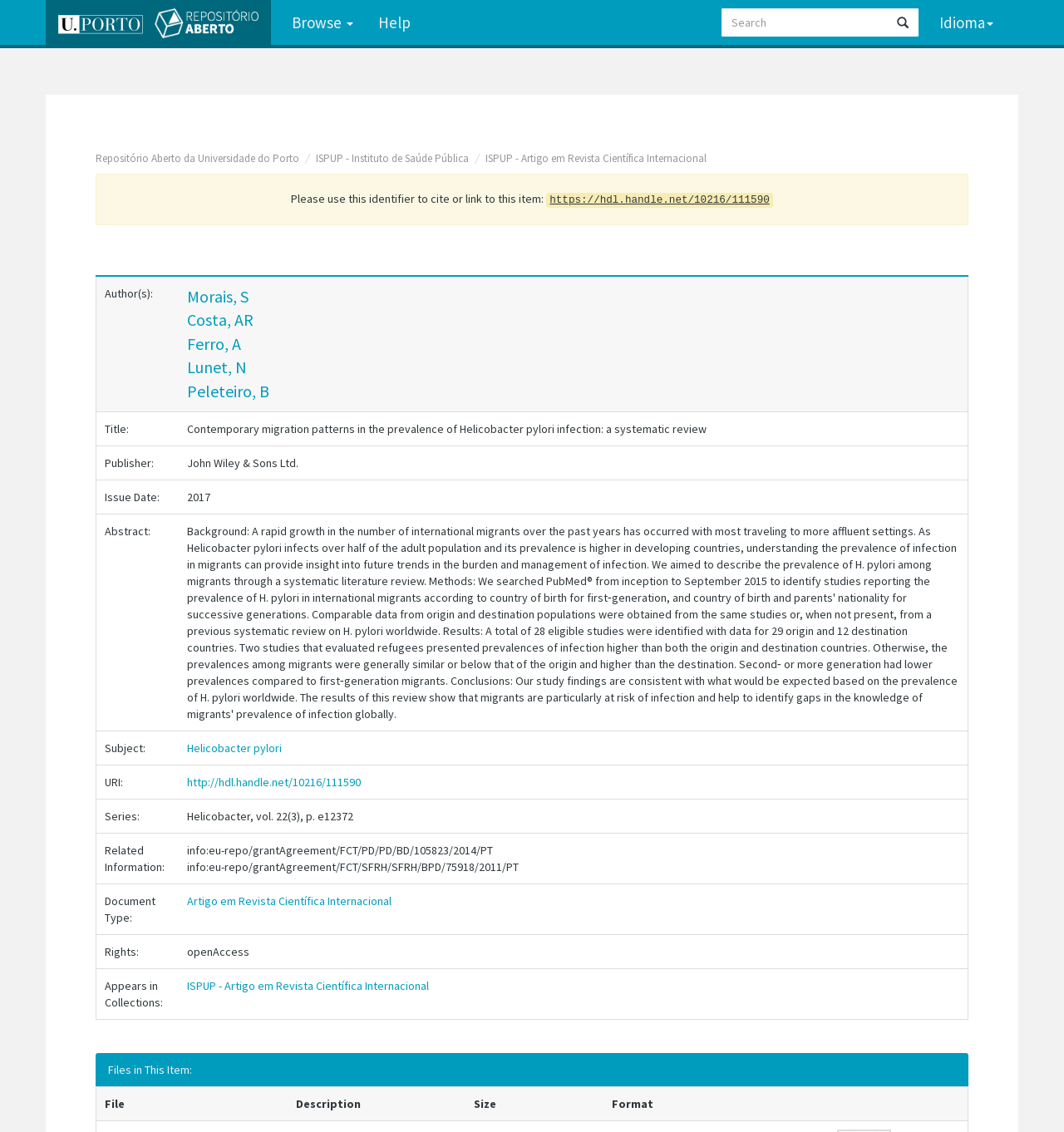Describe the webpage in detail, including text, images, and layout.

This webpage is a repository page for a research article titled "Contemporary migration patterns in the prevalence of Helicobacter pylori infection: a systematic review". At the top, there are two logos: the UP logo and the DSpace logo, situated side by side. Below the logos, there are three links: "Browse", "Help", and "Idioma" (which means "Language" in Portuguese), aligned horizontally. 

To the right of the logos, there is a search box with a button. Below the search box, there is a link to the repository's homepage, followed by two more links: "ISPUP - Instituto de Saúde Pública" and "ISPUP - Artigo em Revista Científica Internacional". 

The main content of the page is a table with multiple rows, each containing information about the article. The table has several columns, including "Author(s)", "Title", "Publisher", "Issue Date", "Abstract", "Subject", "URI", "Series", "Related Information", "Document Type", and "Rights". The abstract is a lengthy text that summarizes the article's content. 

Below the table, there is a section titled "Files in This Item", which appears to be a list of files related to the article. The list has columns for "File", "Description", "Size", "Format", and an empty column. 

Throughout the page, there are several links to other pages or resources, including links to the authors' names, the article's title, and the repository's homepage.